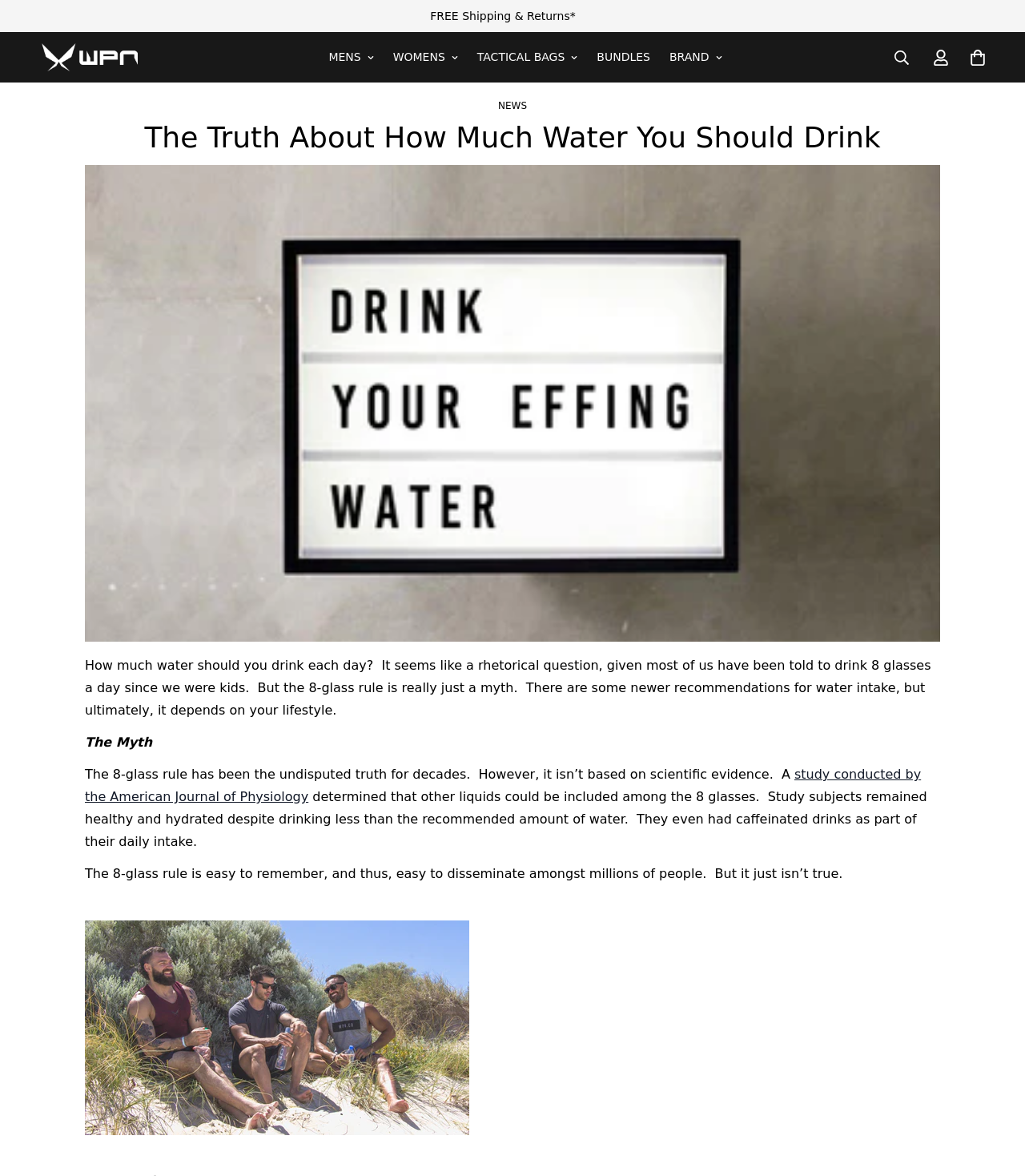Identify the bounding box coordinates for the element you need to click to achieve the following task: "Click on the 'FREE Shipping & Returns' button". The coordinates must be four float values ranging from 0 to 1, formatted as [left, top, right, bottom].

[0.42, 0.008, 0.562, 0.019]